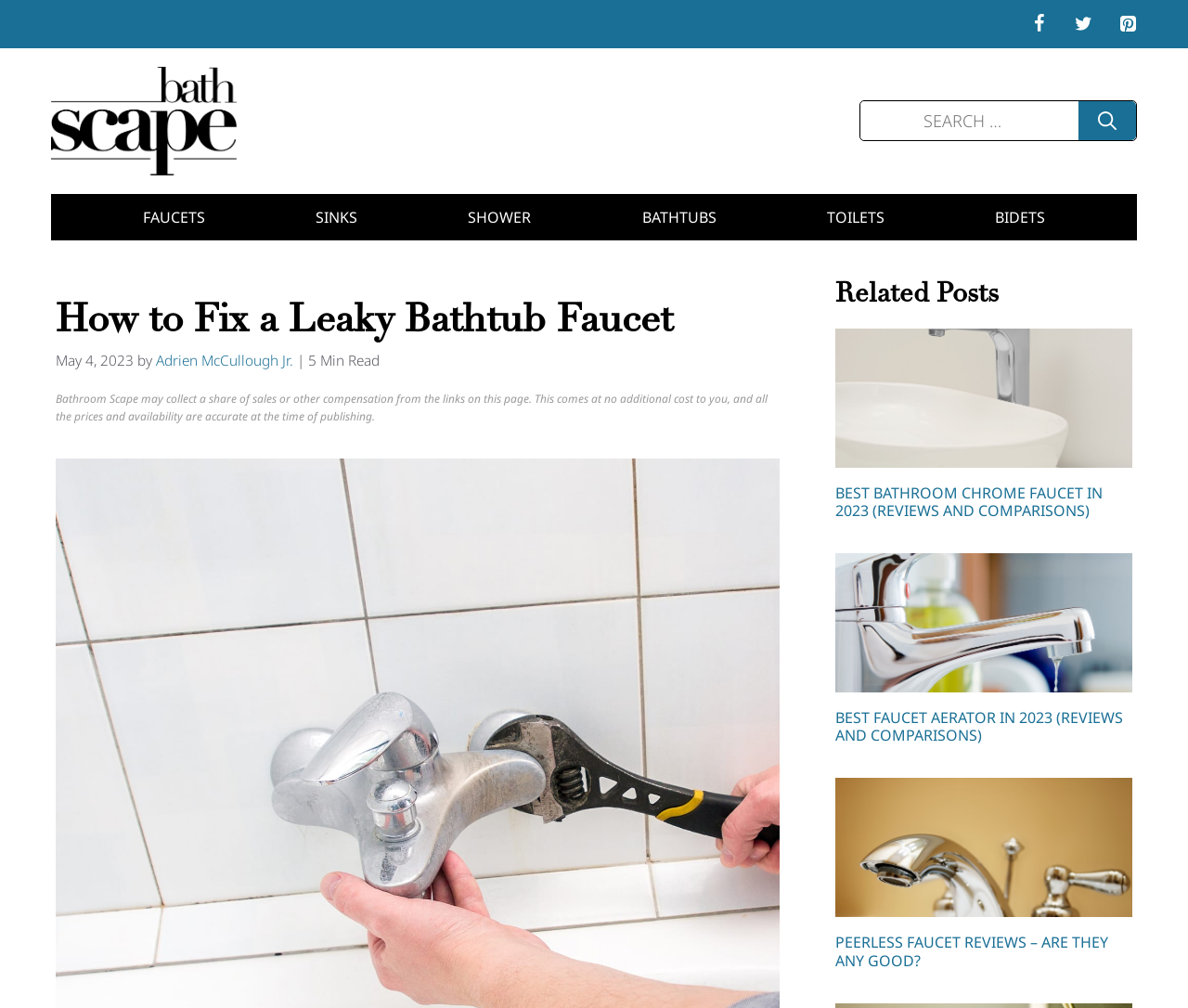Carefully examine the image and provide an in-depth answer to the question: What are the related posts about?

I determined the answer by looking at the related posts section, which contains links to articles with titles such as 'BEST BATHROOM CHROME FAUCET IN 2023' and 'PEERLESS FAUCET REVIEWS', indicating that the related posts are about bathroom faucets.